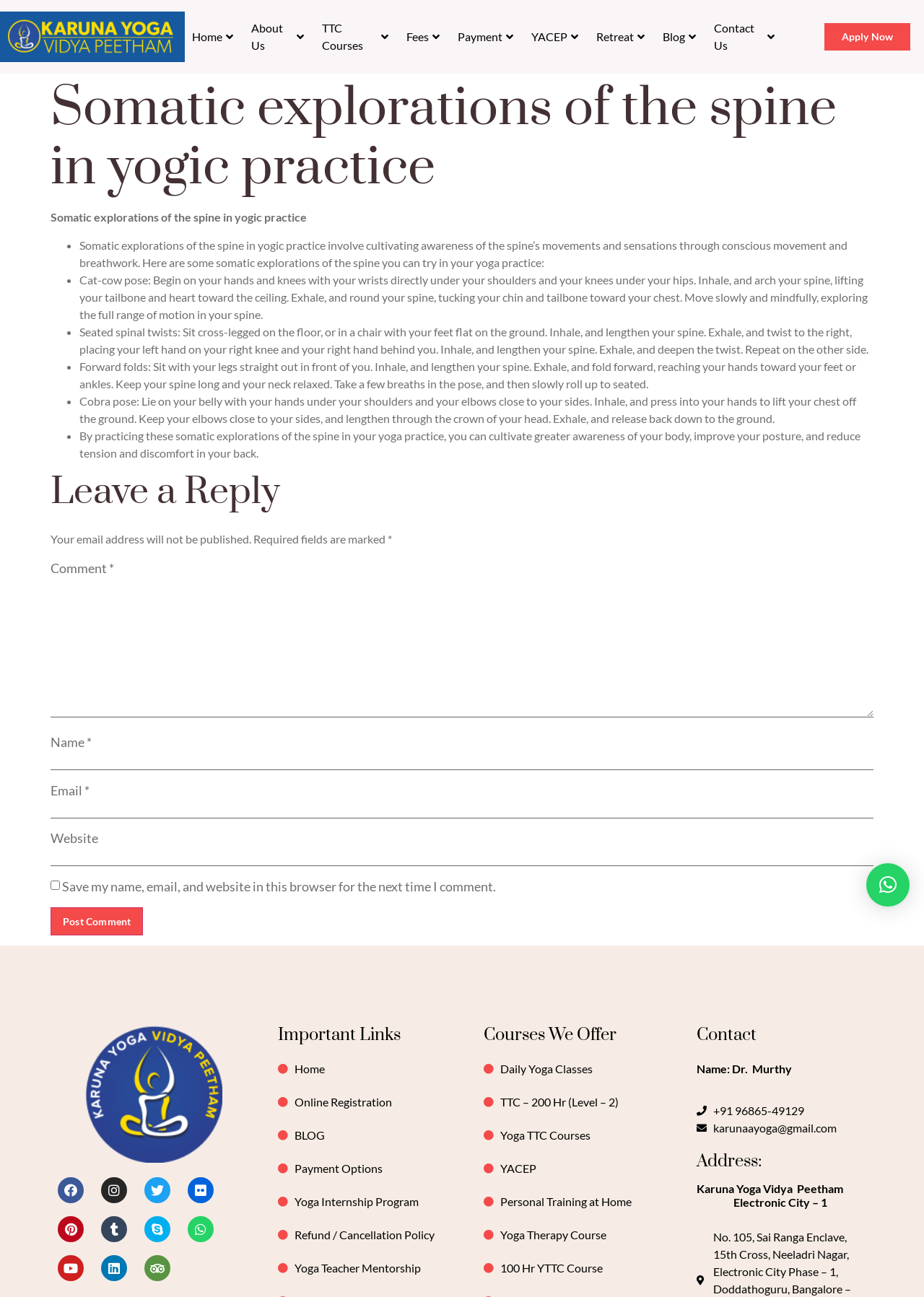Calculate the bounding box coordinates for the UI element based on the following description: "Personal Training at Home". Ensure the coordinates are four float numbers between 0 and 1, i.e., [left, top, right, bottom].

[0.523, 0.92, 0.699, 0.933]